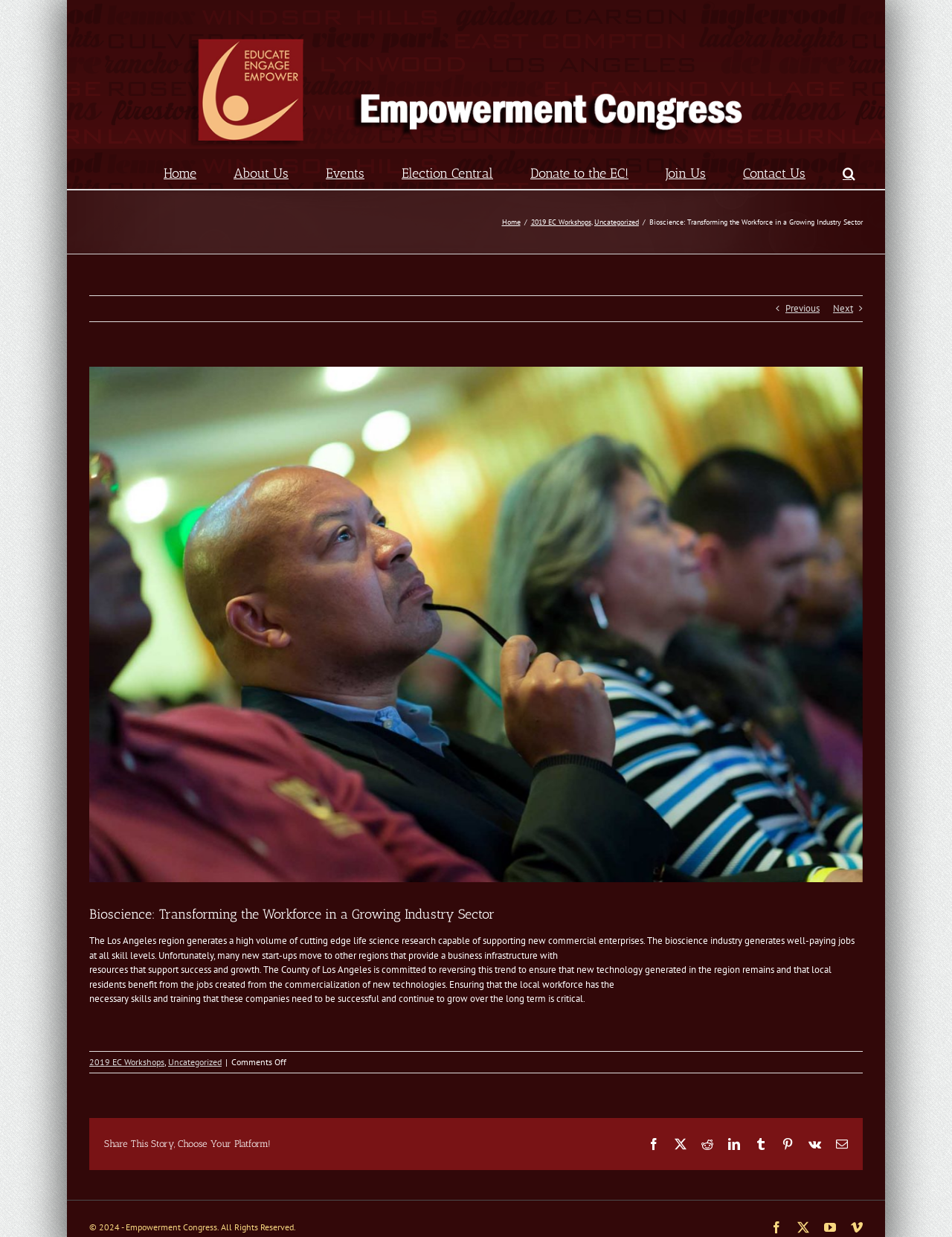What is the purpose of the County of Los Angeles?
Answer the question with as much detail as you can, using the image as a reference.

According to the article, the County of Los Angeles is committed to reversing the trend of new start-ups moving to other regions. This implies that the County's purpose is to support new technology and ensure that it remains in the region, creating jobs for local residents.